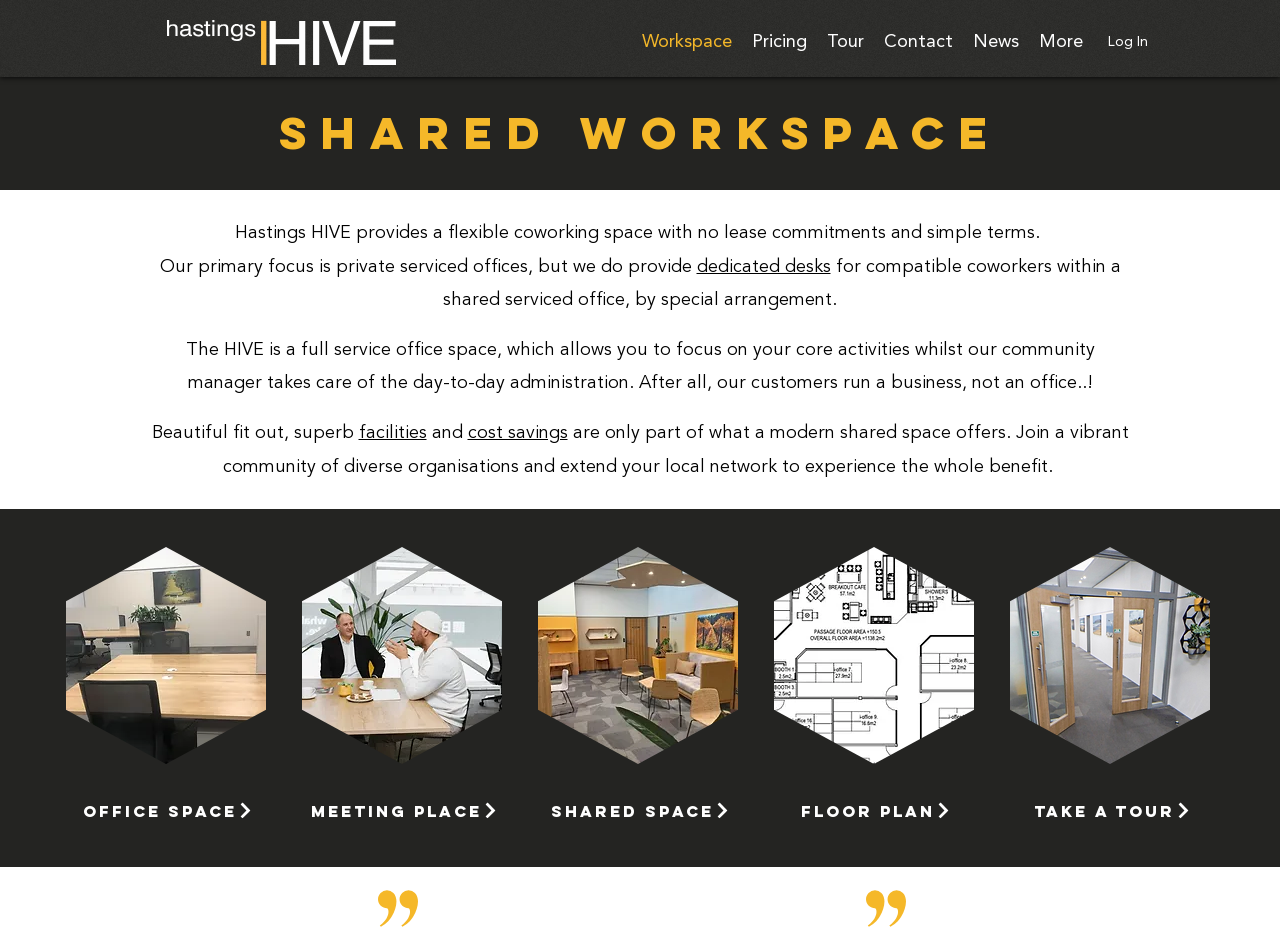What is the primary heading on this webpage?

Ph: 021 979 935 